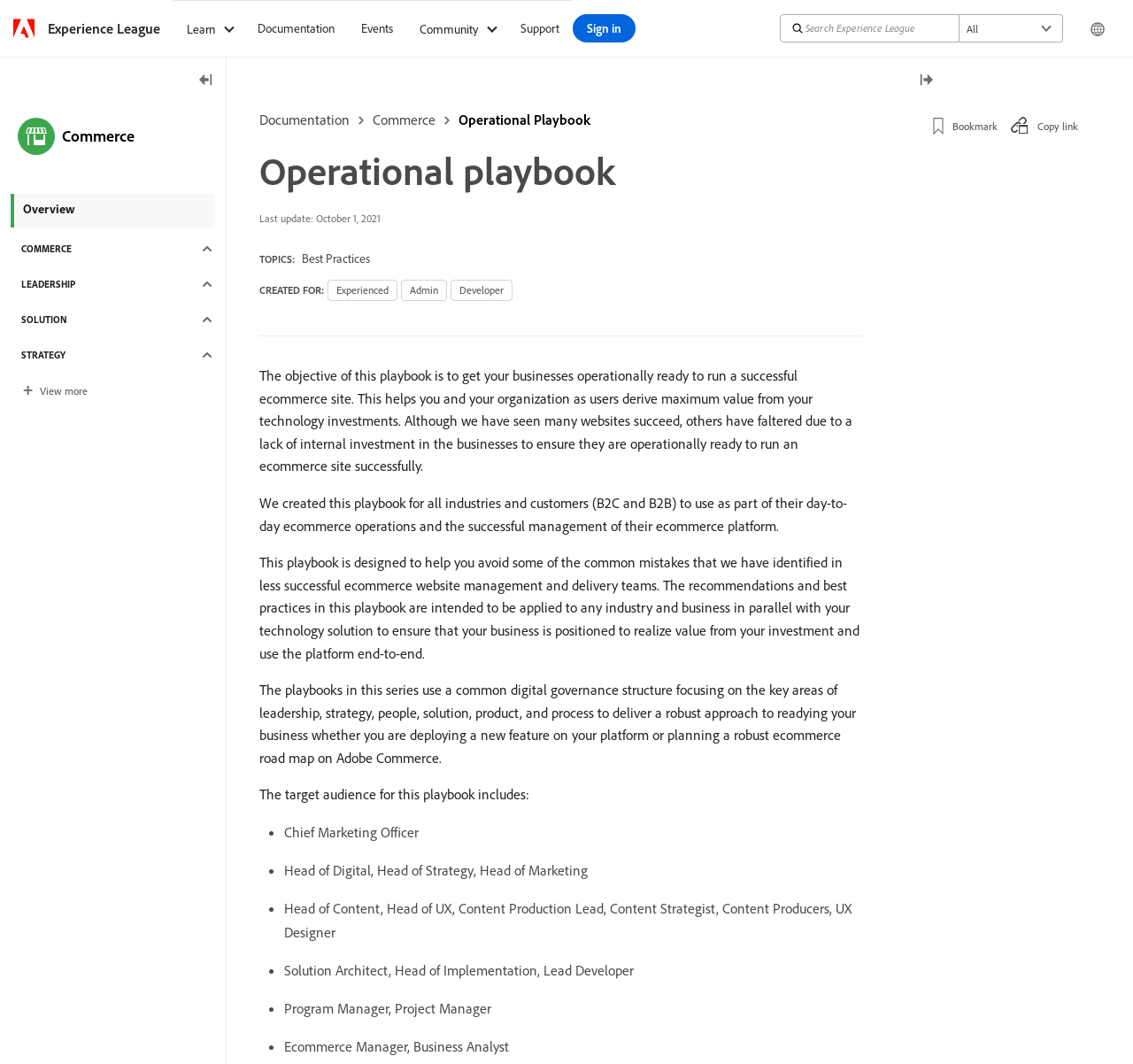Determine the bounding box coordinates for the region that must be clicked to execute the following instruction: "Click the 'Learn' button".

[0.153, 0.0, 0.216, 0.054]